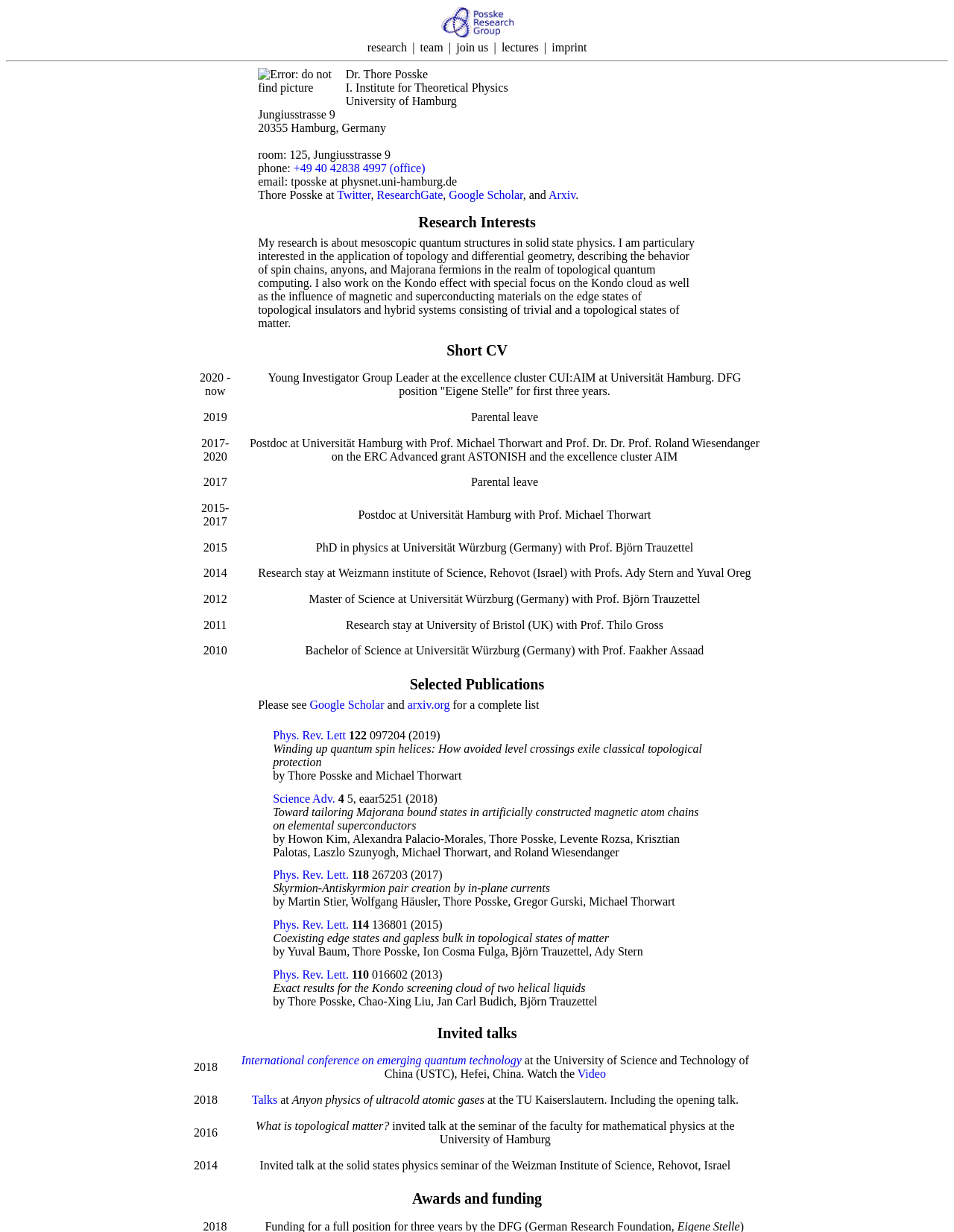From the screenshot, find the bounding box of the UI element matching this description: "Phys. Rev. Lett". Supply the bounding box coordinates in the form [left, top, right, bottom], each a float between 0 and 1.

[0.286, 0.592, 0.362, 0.602]